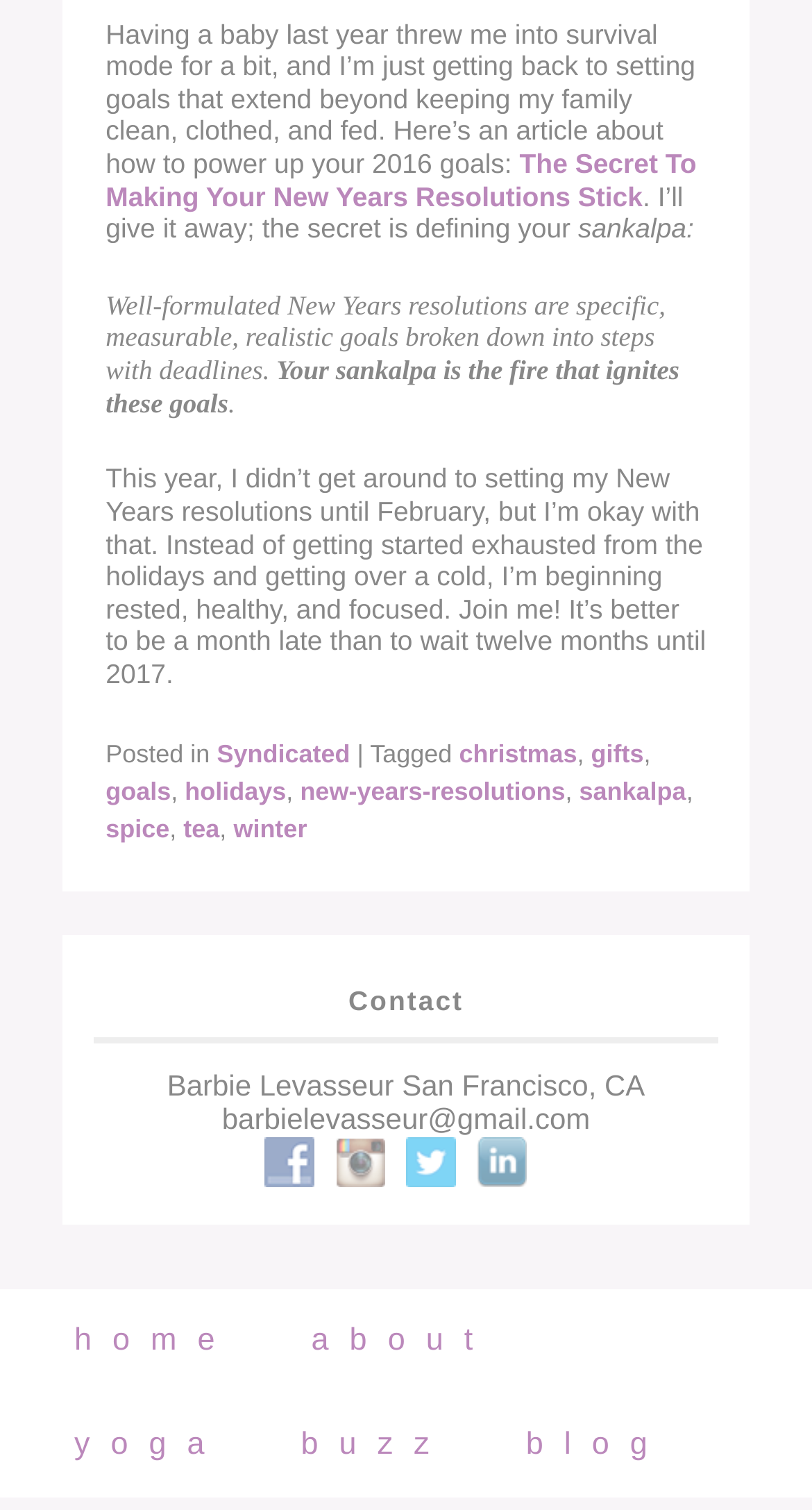Using the information in the image, give a comprehensive answer to the question: 
What is the author's current focus?

Based on the text, the author mentions that they were in survival mode after having a baby and are now getting back to setting goals that extend beyond keeping their family clean, clothed, and fed.